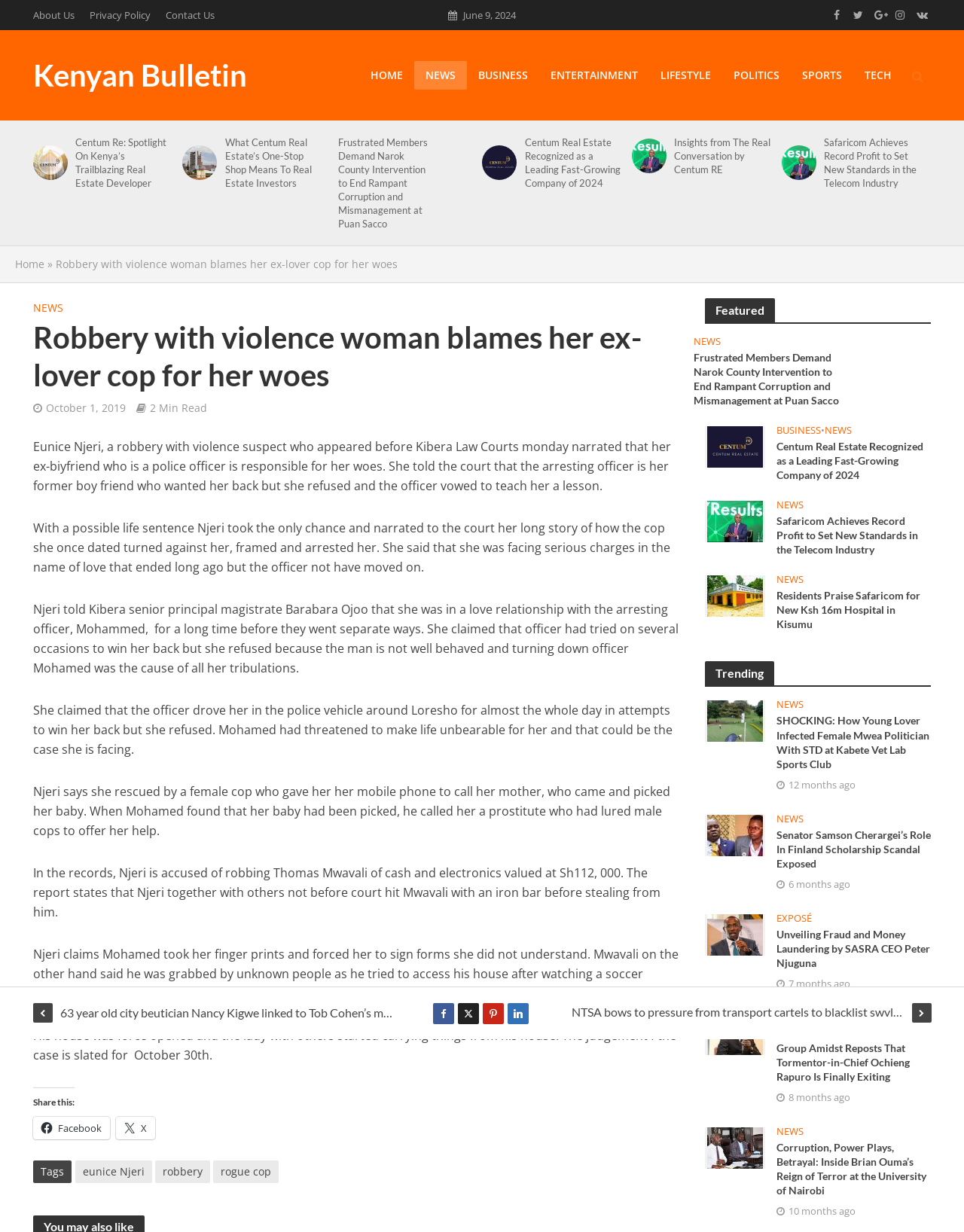Identify the bounding box for the UI element that is described as follows: "Real Estate".

None